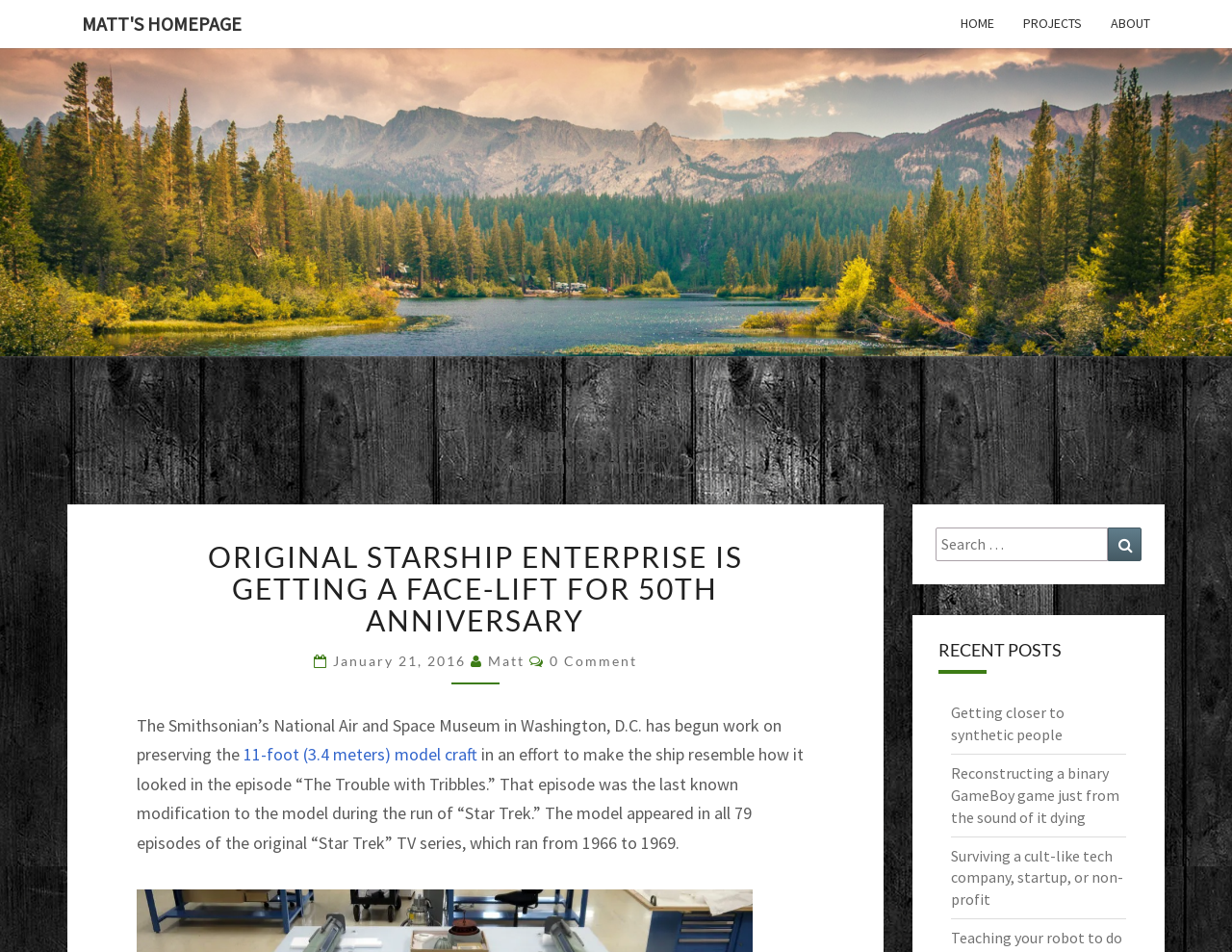Locate the bounding box coordinates of the element that should be clicked to fulfill the instruction: "search for something".

[0.759, 0.554, 0.927, 0.589]